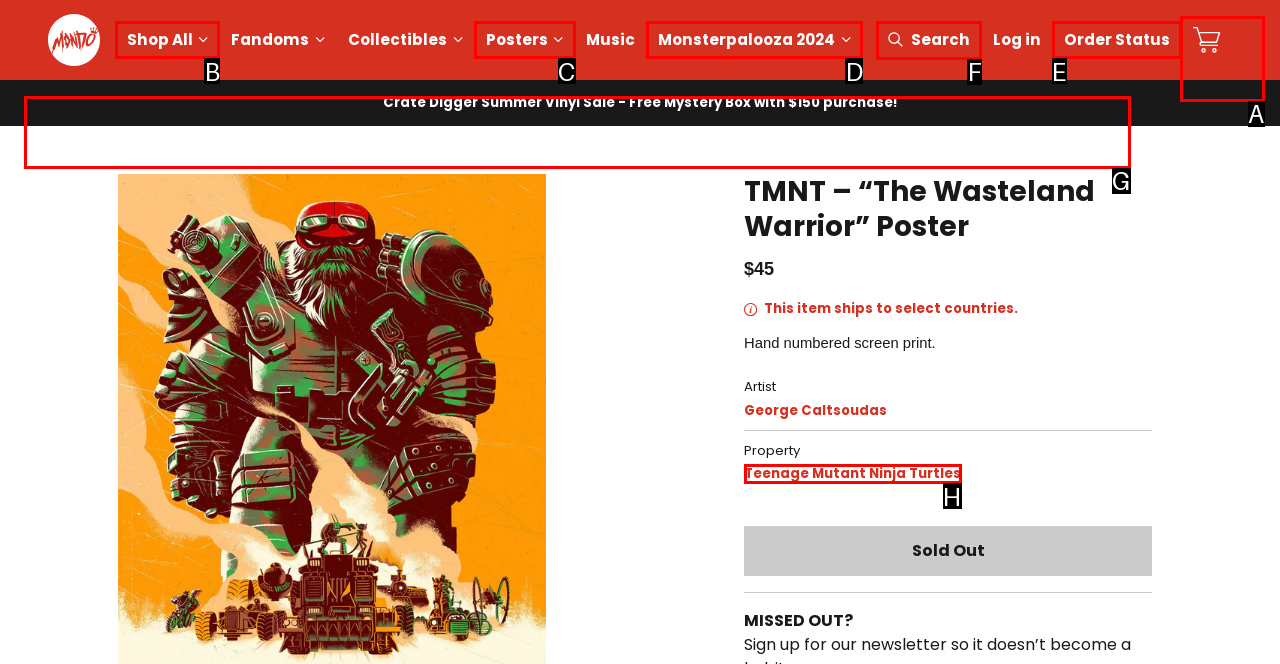Choose the HTML element that needs to be clicked for the given task: Search for something Respond by giving the letter of the chosen option.

F